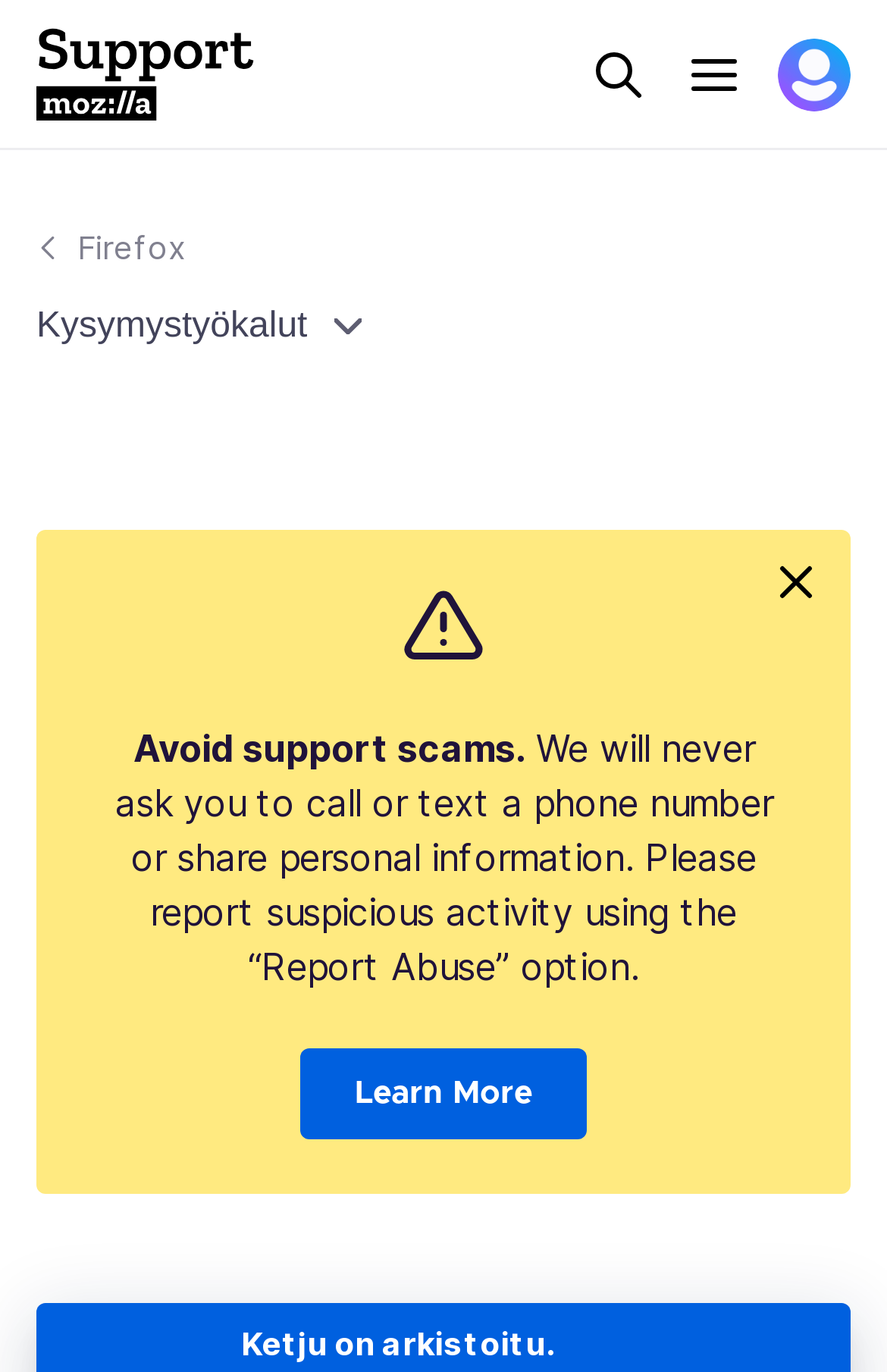Utilize the details in the image to give a detailed response to the question: What is the warning about in the page?

I found a series of StaticText elements that warn users about support scams, stating 'Avoid support scams. We will never ask you to call or text a phone number or share personal information.' This suggests that the page is warning users about potential support scams.